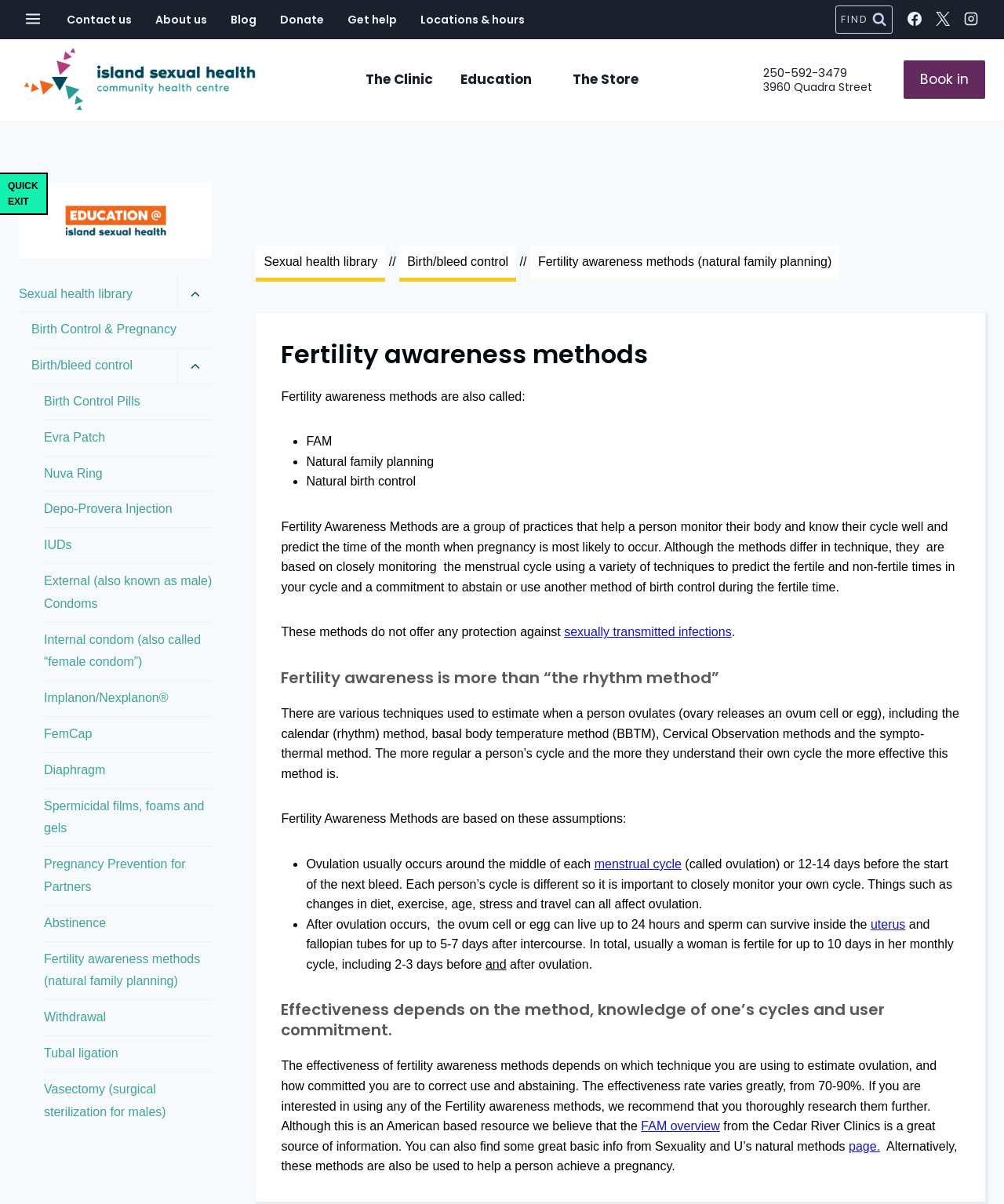Identify and provide the text content of the webpage's primary headline.

Fertility awareness methods